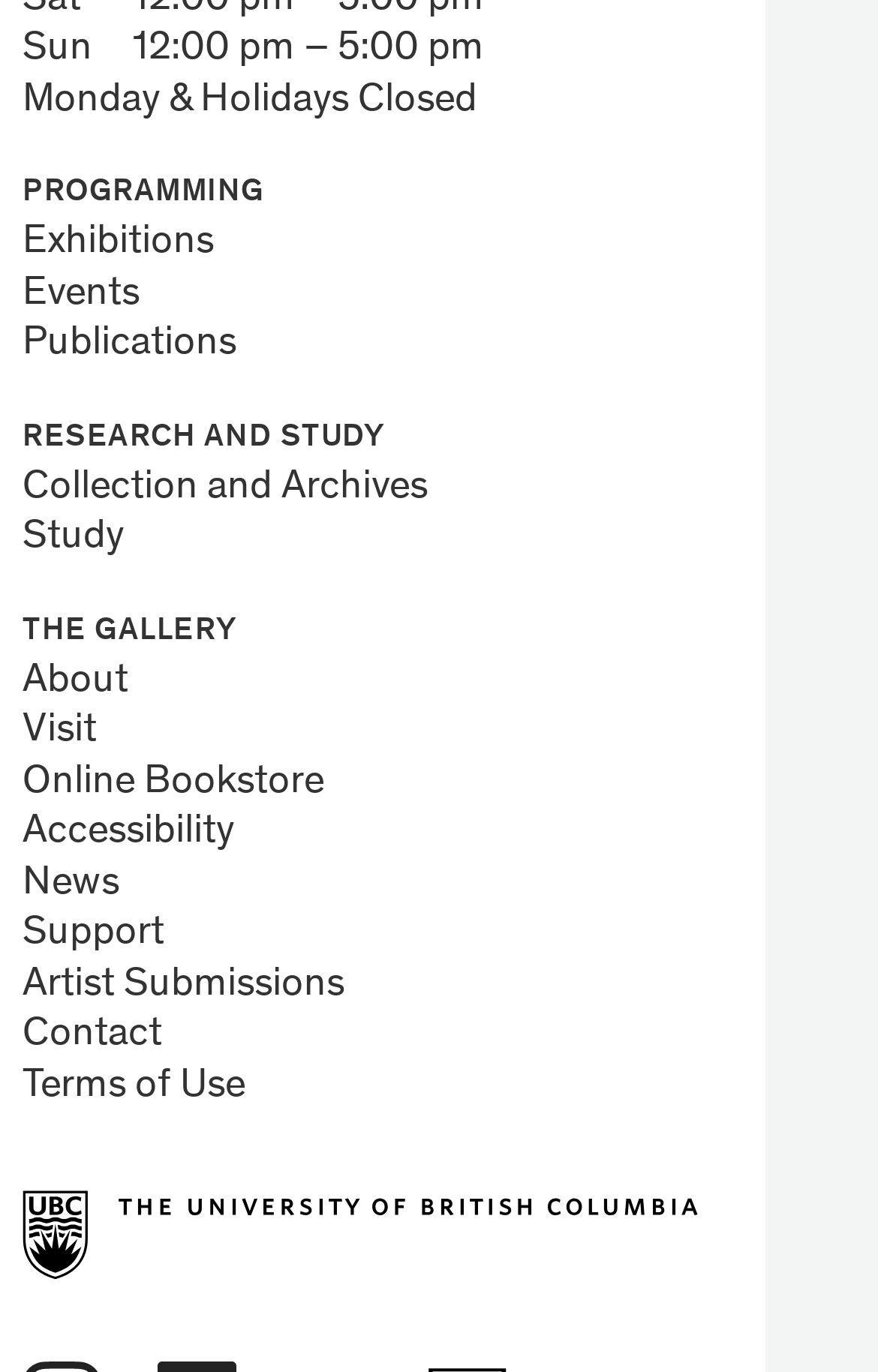How many links are listed under 'PROGRAMMING' category?
Provide a concise answer using a single word or phrase based on the image.

3